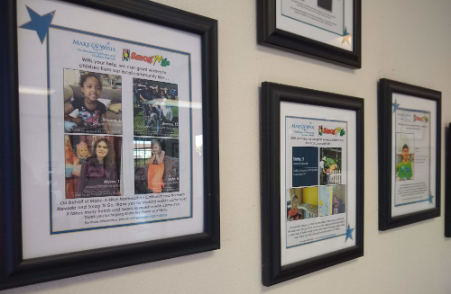Break down the image and describe every detail you can observe.

The image features a collection of framed photographs displayed on a wall, showcasing moments tied to the "Make-A-Wish Foundation." Each frame contains a vibrant image of children joyously engaging in various activities, highlighting the foundation's commitment to granting wishes. The frames are elegantly bordered in black, and each piece includes descriptive captions that celebrate the individual stories of the children. This display underscores the organization's mission of bringing smiles to young faces and making unforgettable memories, contributing to the community-centered ethos that the establishment embodies.